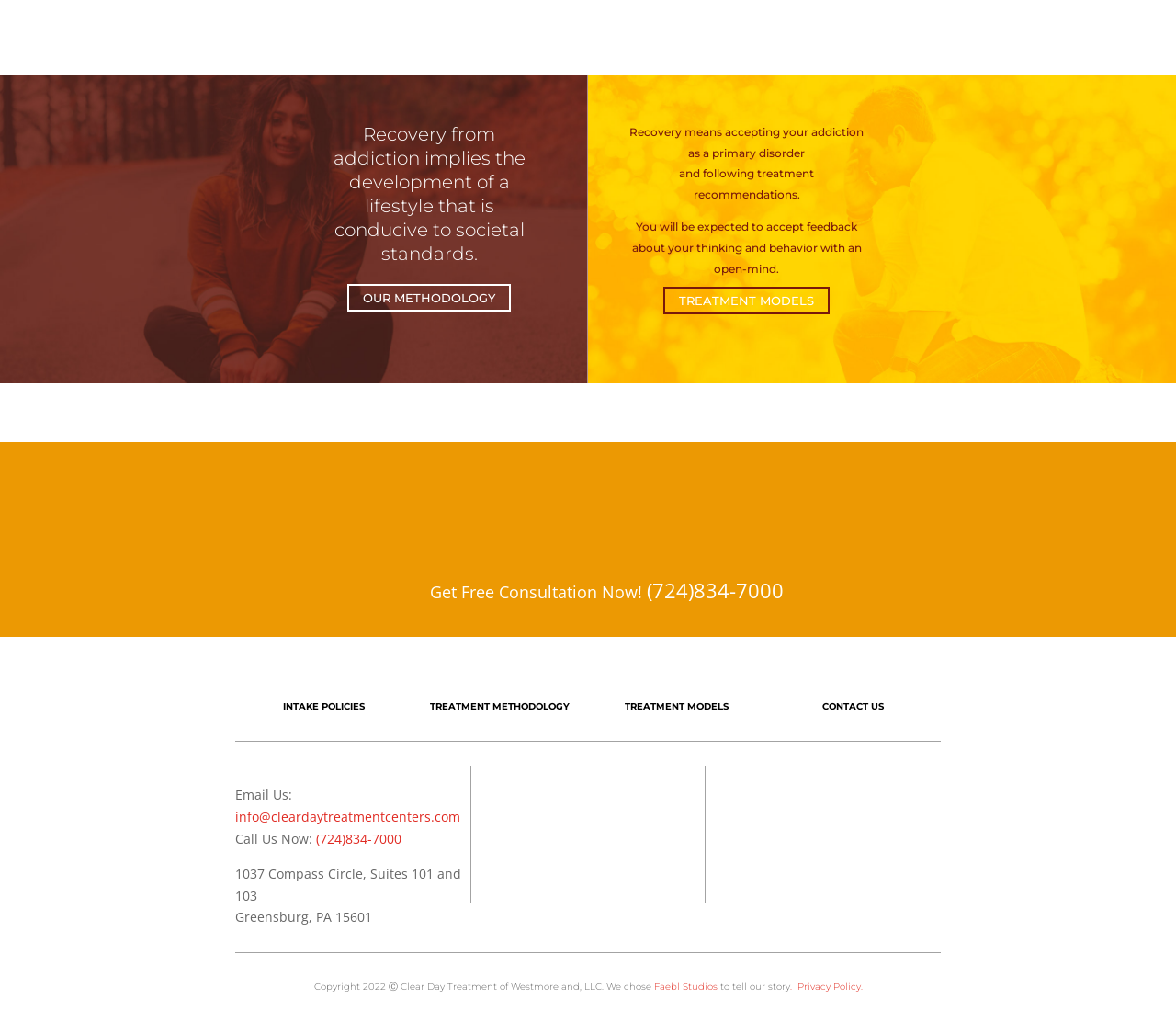What is the main topic of this webpage?
Provide a detailed answer to the question, using the image to inform your response.

Based on the static text elements at the top of the webpage, it appears that the main topic is recovery from addiction, as it mentions 'Recovery from addiction implies the development of a lifestyle that is conducive to societal standards.'